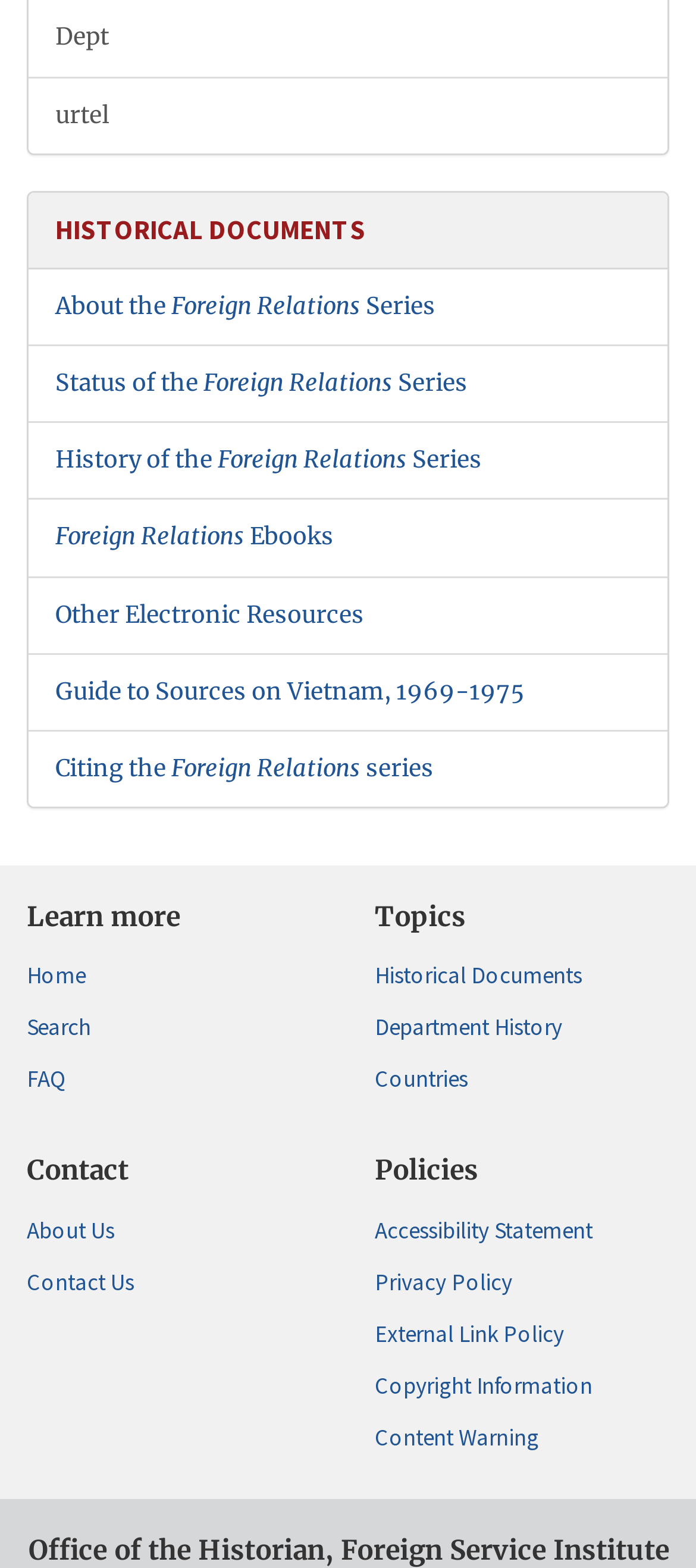Find the bounding box coordinates for the UI element that matches this description: "Home".

[0.038, 0.61, 0.462, 0.636]